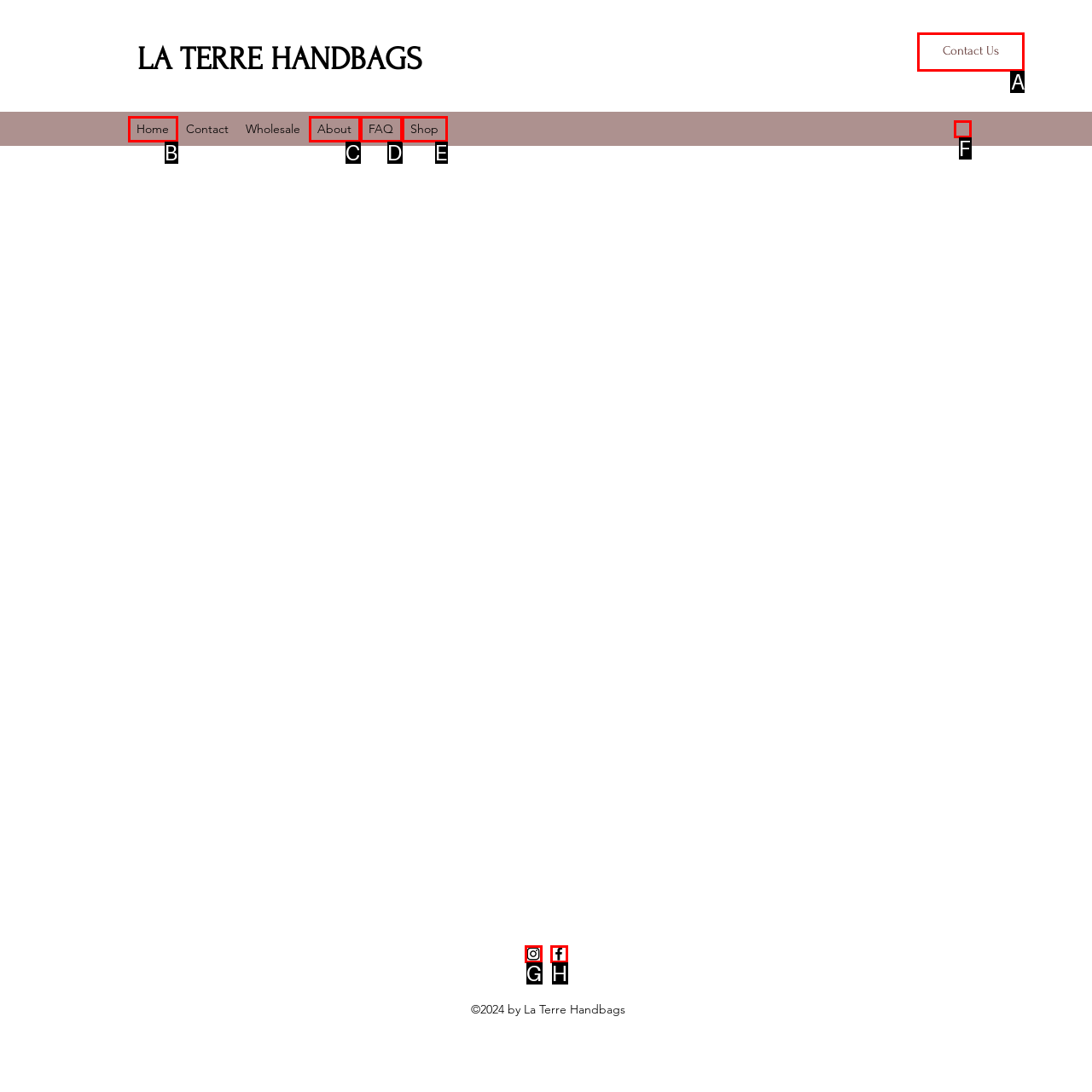Identify the letter of the UI element I need to click to carry out the following instruction: Click Contact Us

A